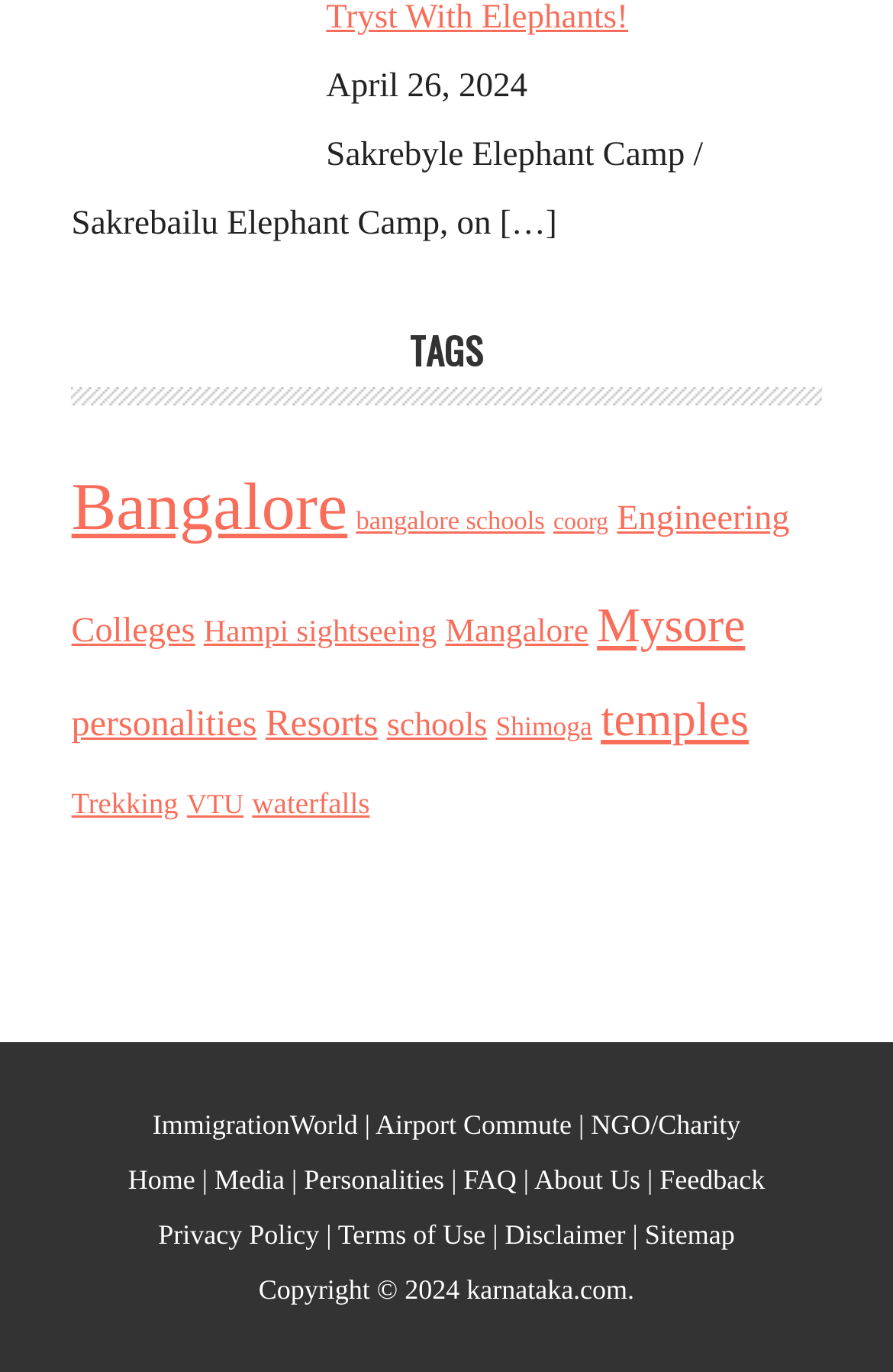Please determine the bounding box coordinates of the element's region to click for the following instruction: "Check Disclaimer".

[0.565, 0.888, 0.7, 0.911]